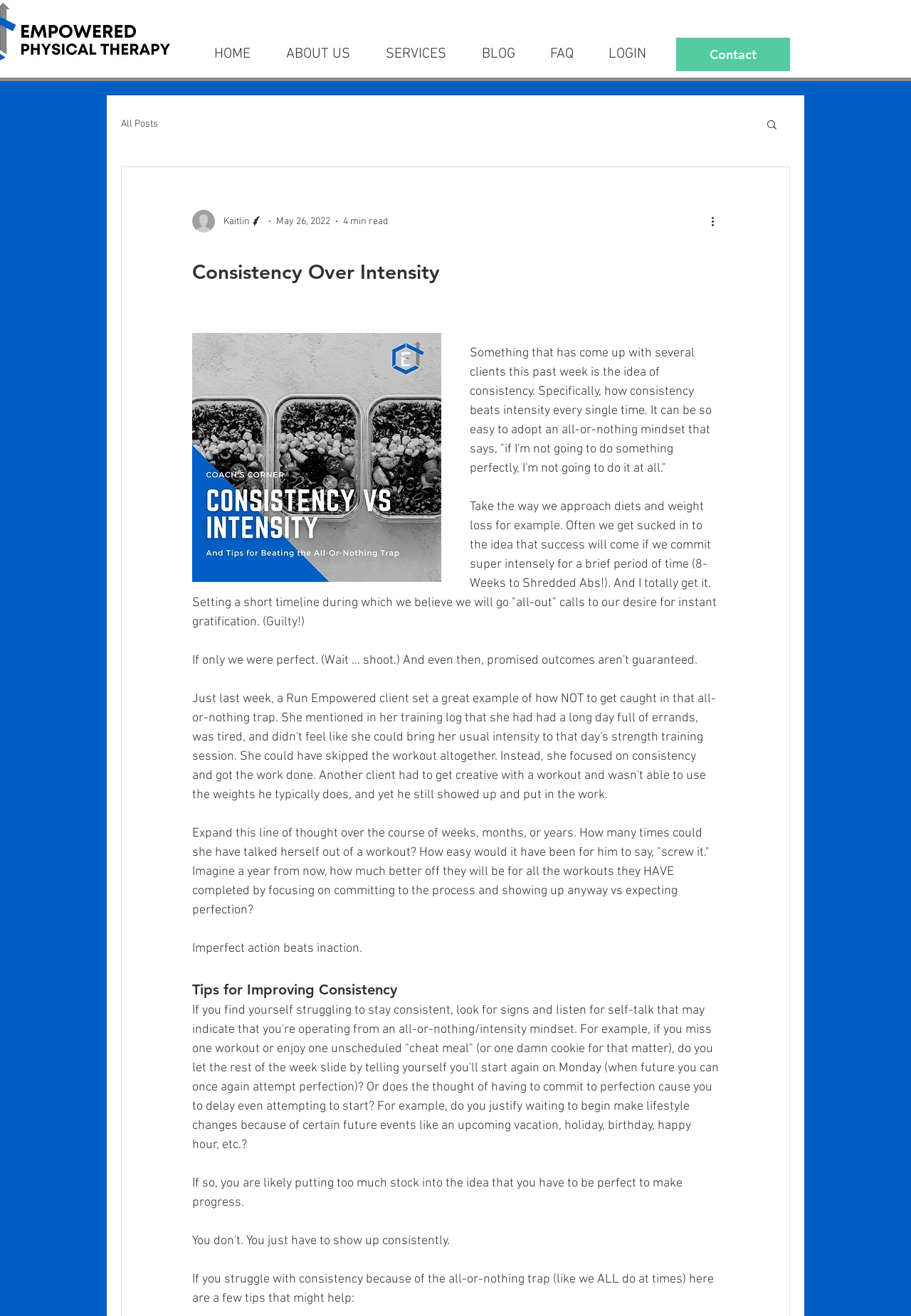Identify the bounding box coordinates of the area you need to click to perform the following instruction: "Click on the LOGIN link".

[0.656, 0.029, 0.736, 0.054]